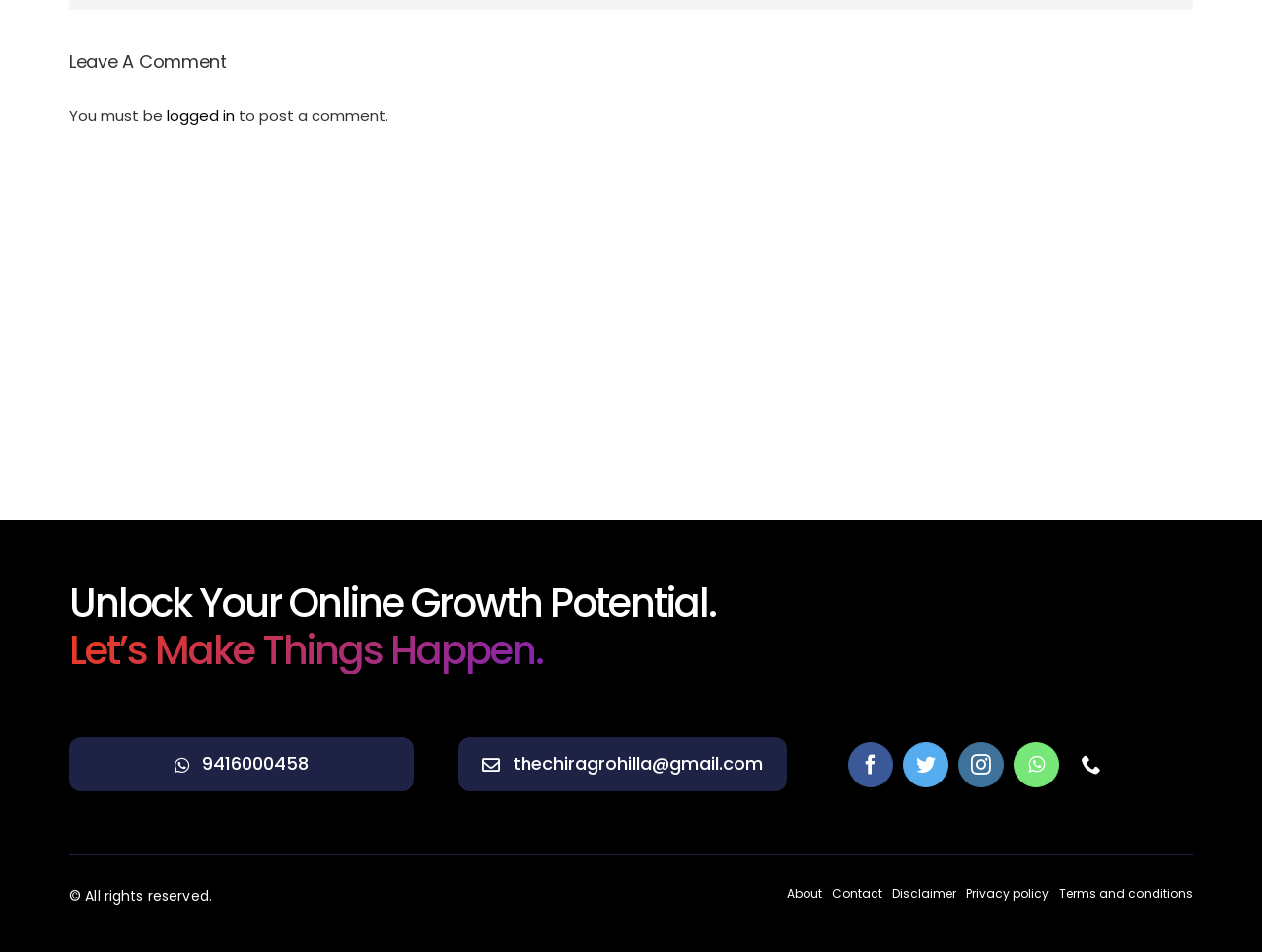Can you determine the bounding box coordinates of the area that needs to be clicked to fulfill the following instruction: "Log in"?

[0.132, 0.111, 0.186, 0.132]